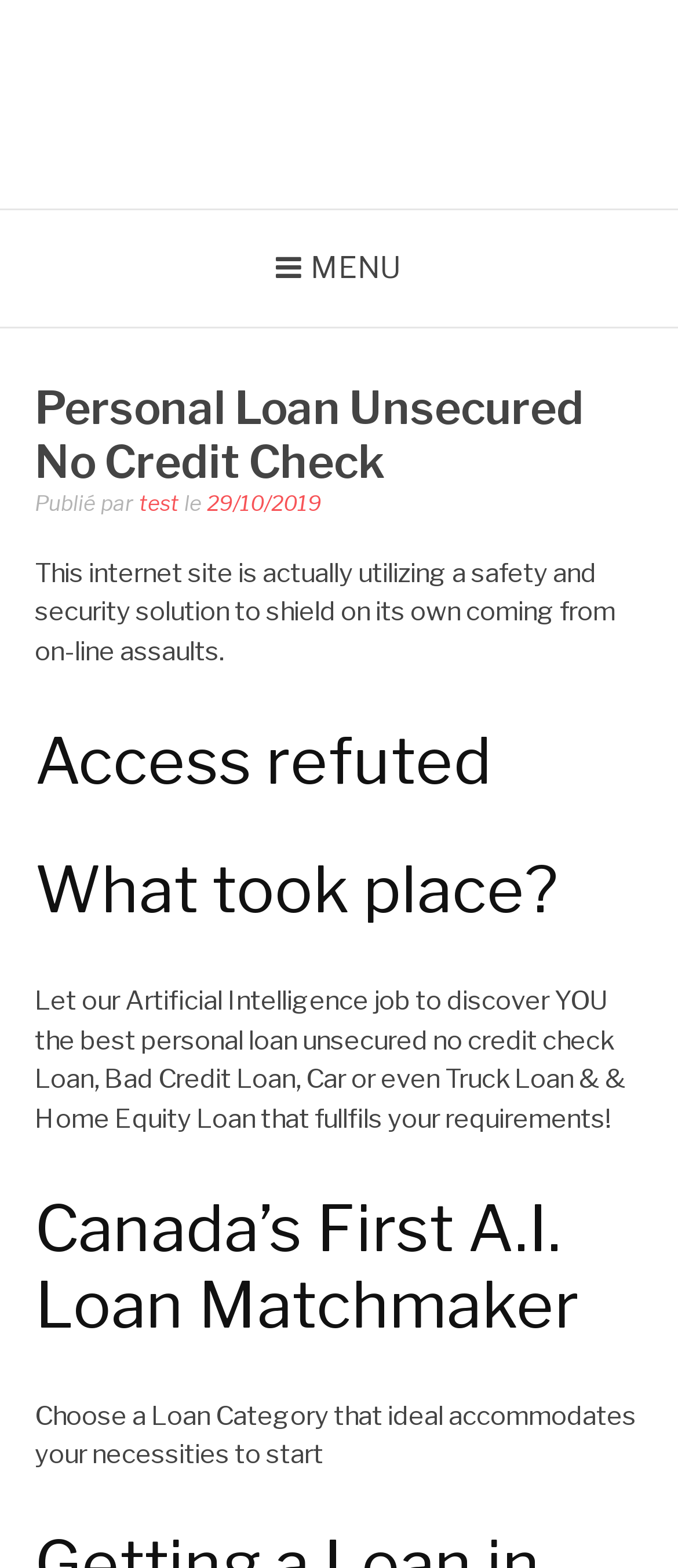What is the author of the webpage?
Please respond to the question with a detailed and well-explained answer.

The link 'test' is mentioned on the webpage as the publisher of the content, which suggests that 'test' is the author or creator of the webpage.